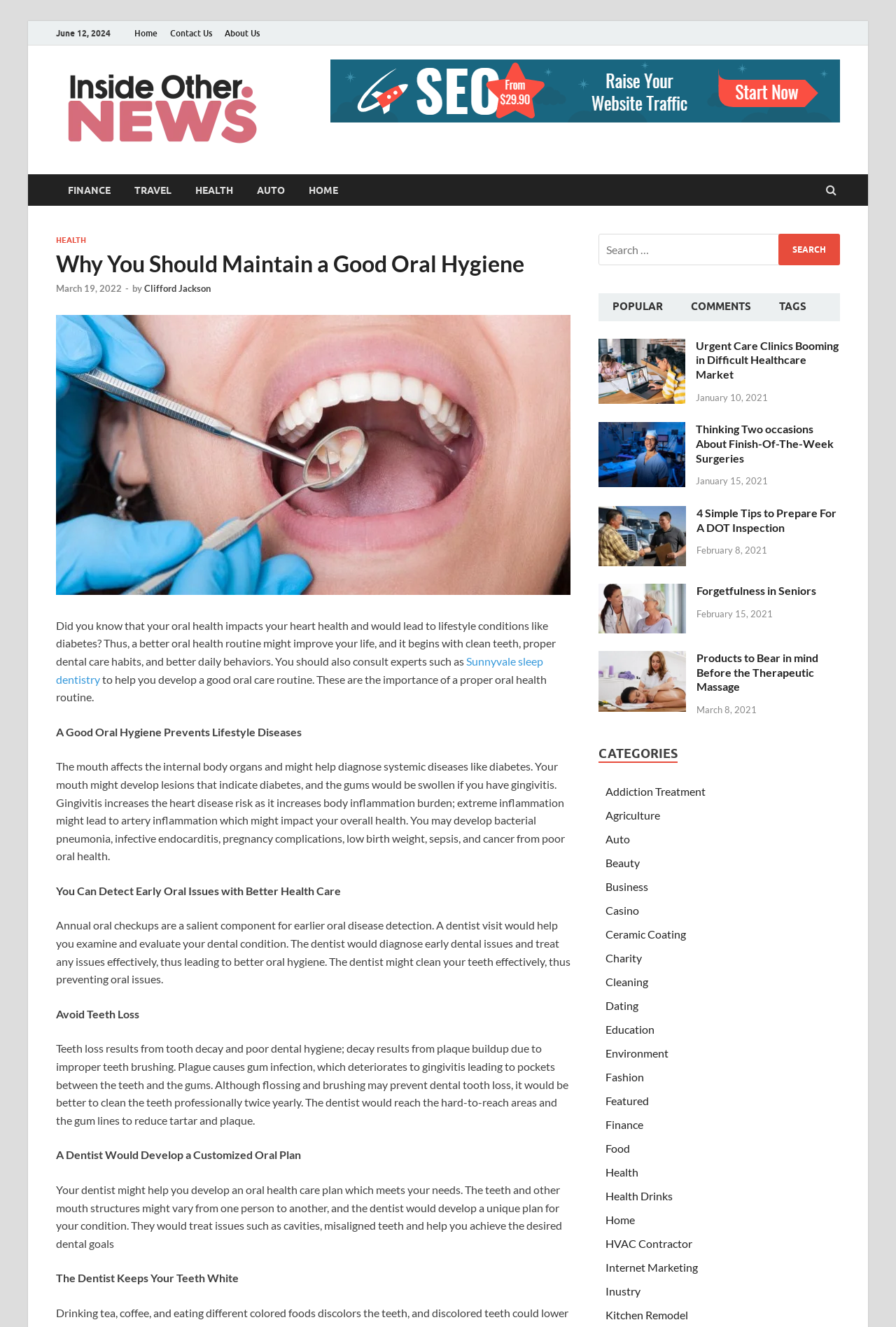What is the purpose of annual oral checkups?
Based on the content of the image, thoroughly explain and answer the question.

I found the answer by reading the section 'You Can Detect Early Oral Issues with Better Health Care', which states that annual oral checkups are a salient component for earlier oral disease detection.